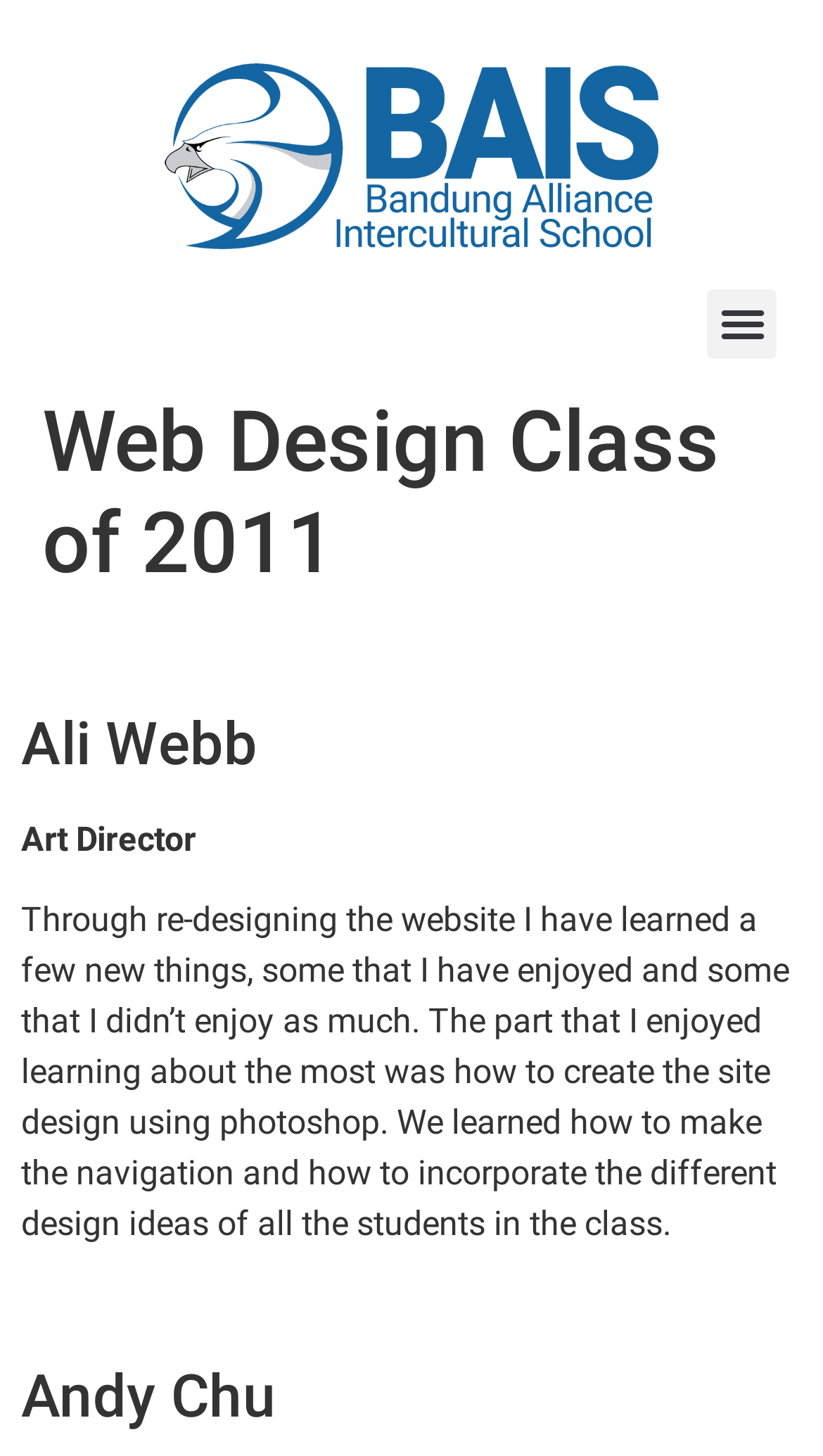Please answer the following question using a single word or phrase: 
What did the author learn to create using Photoshop?

site design